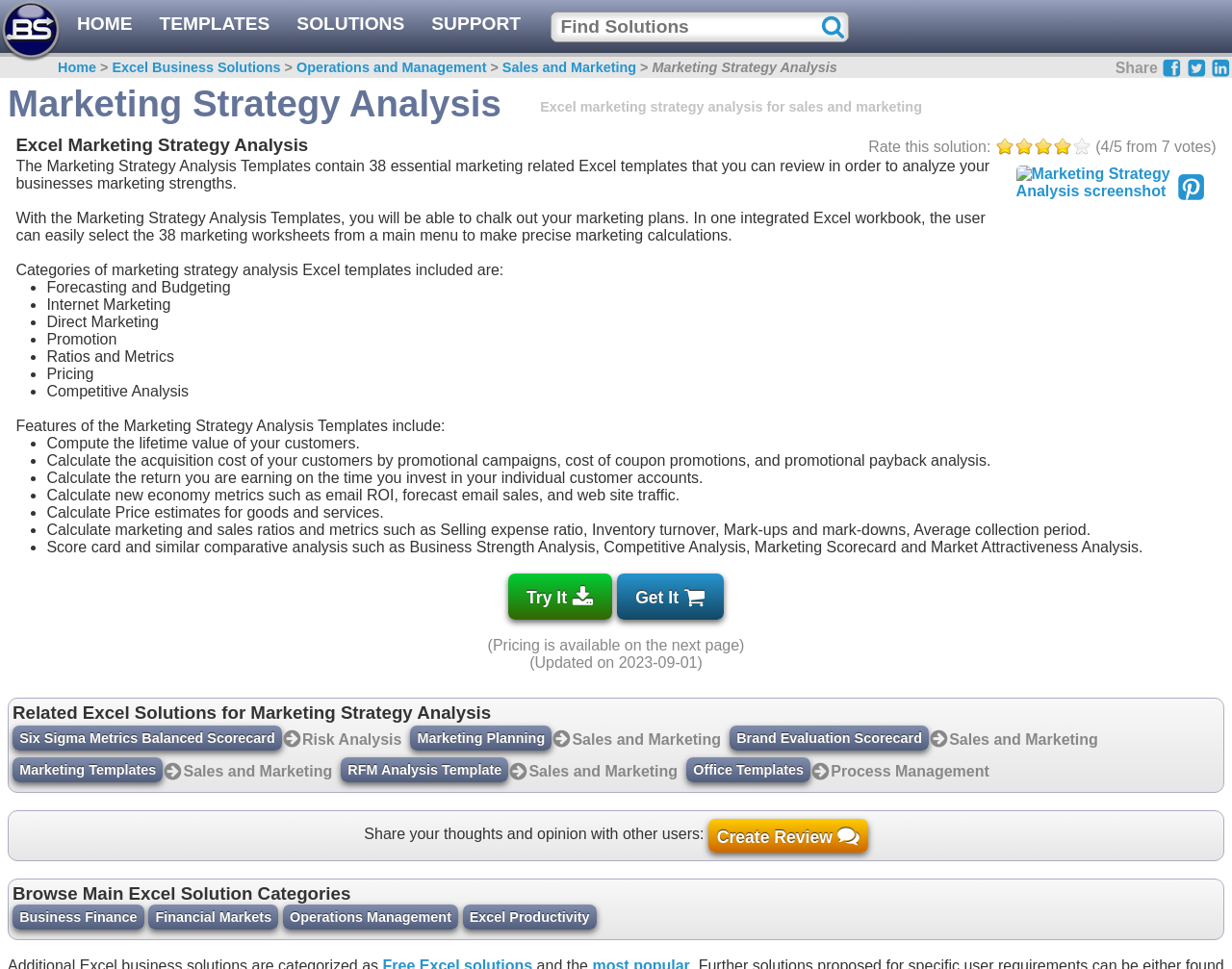Extract the bounding box coordinates of the UI element described by: "Six Sigma Metrics Balanced Scorecard". The coordinates should include four float numbers ranging from 0 to 1, e.g., [left, top, right, bottom].

[0.01, 0.749, 0.229, 0.774]